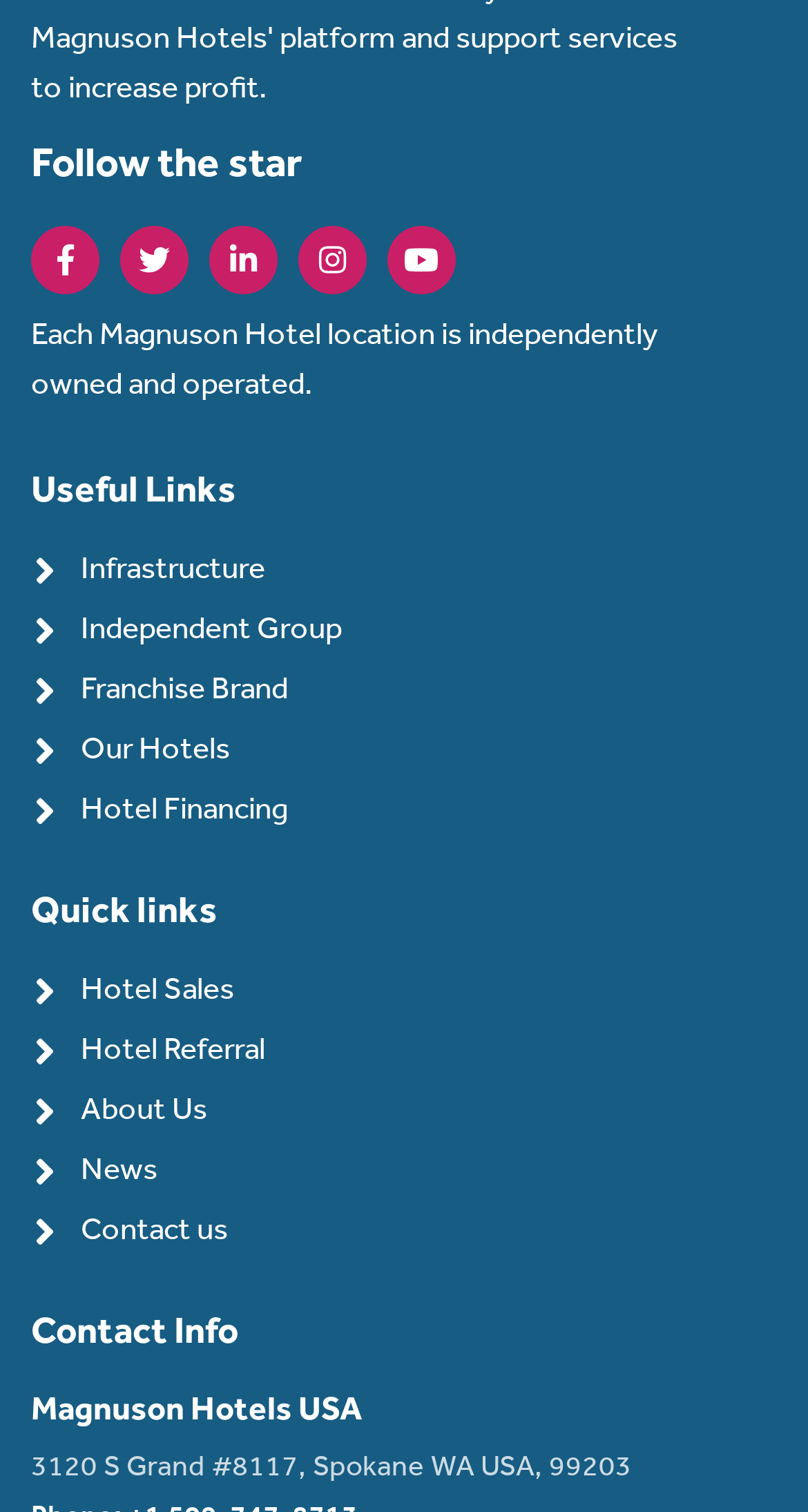Could you find the bounding box coordinates of the clickable area to complete this instruction: "Learn about Hotel Financing"?

[0.023, 0.525, 0.962, 0.553]